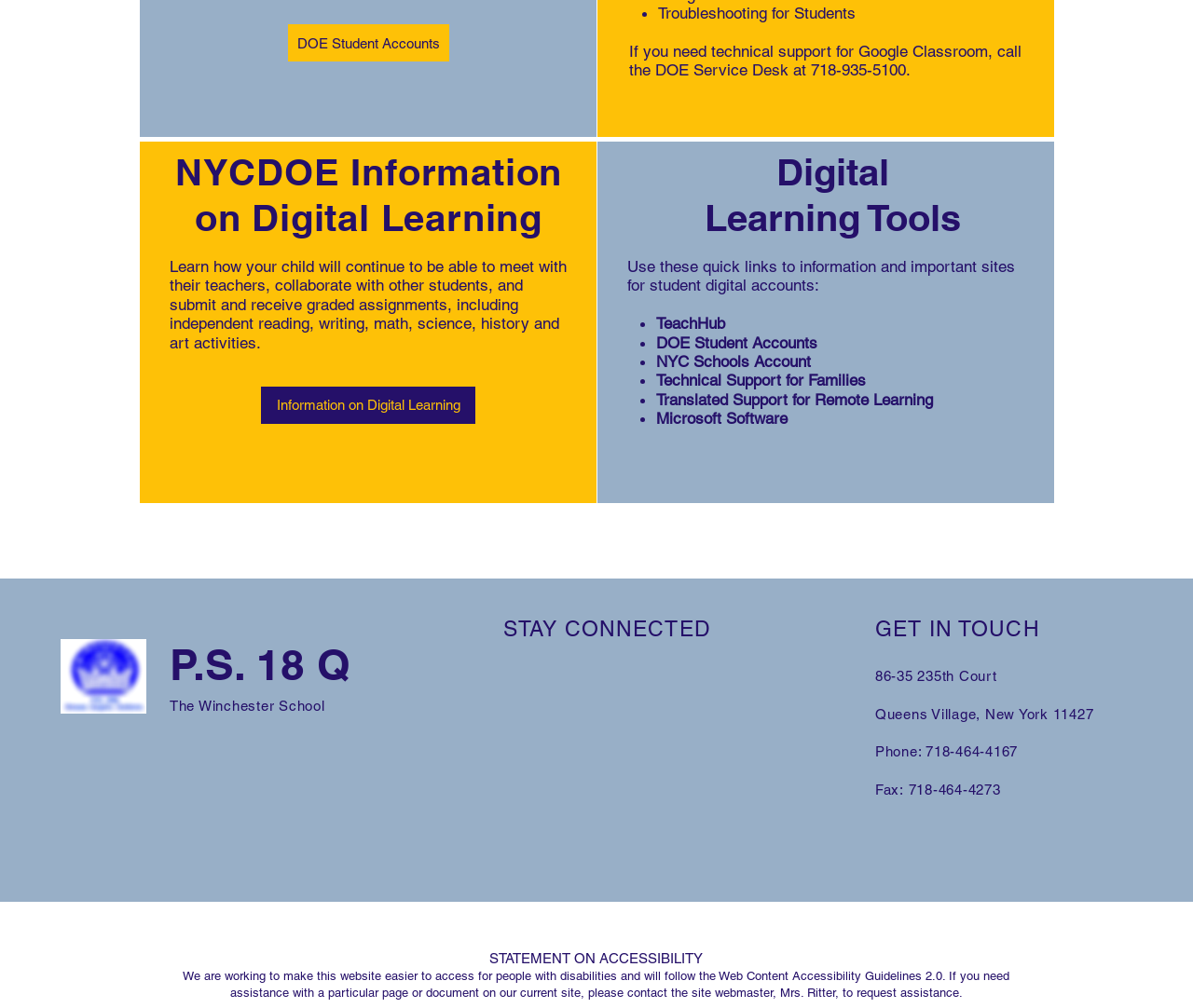Provide the bounding box coordinates for the area that should be clicked to complete the instruction: "Learn about Digital Learning Tools".

[0.581, 0.148, 0.814, 0.238]